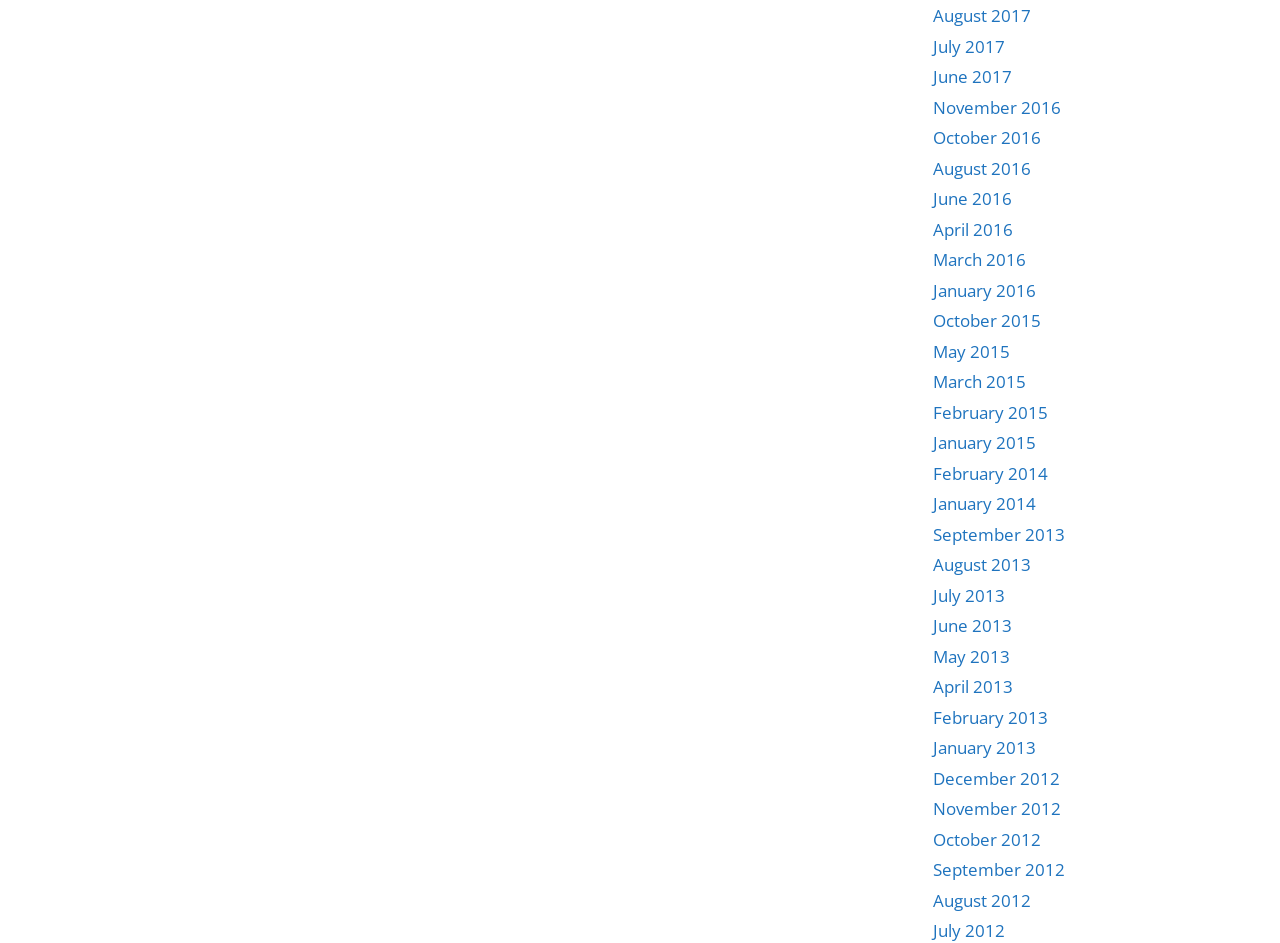Determine the bounding box coordinates for the element that should be clicked to follow this instruction: "browse January 2014". The coordinates should be given as four float numbers between 0 and 1, in the format [left, top, right, bottom].

[0.729, 0.522, 0.809, 0.546]